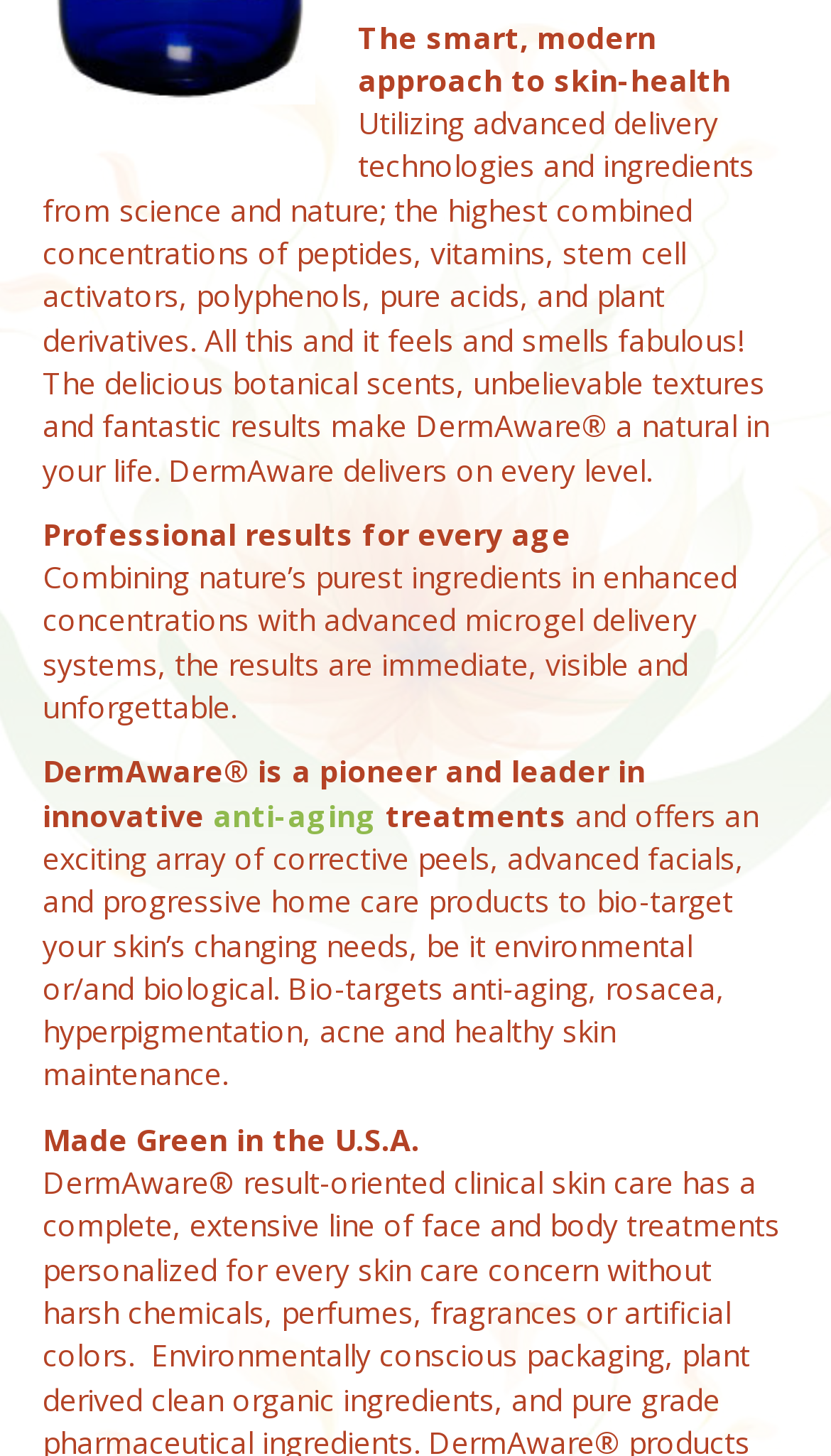Analyze the image and answer the question with as much detail as possible: 
Where are the products made?

The location of the product manufacturing can be found in the text 'Made Green in the U.S.A.' which is located at the bottom of the webpage, indicating that the products are made in the United States of America.